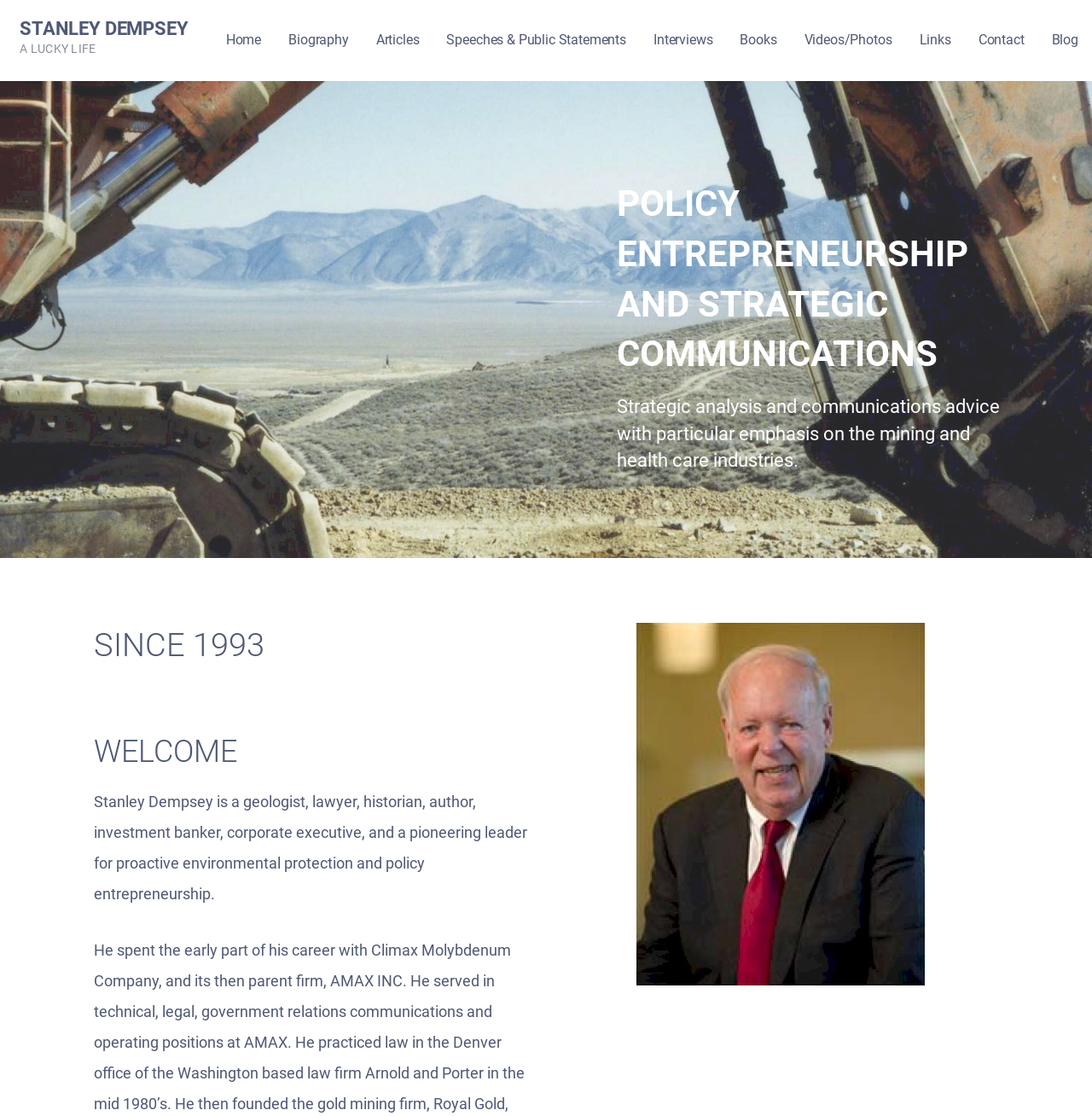From the image, can you give a detailed response to the question below:
What is the type of image on the webpage?

The image on the webpage is a portrait of Stanley Dempsey, as indicated by the image description 'StanDempsey'.